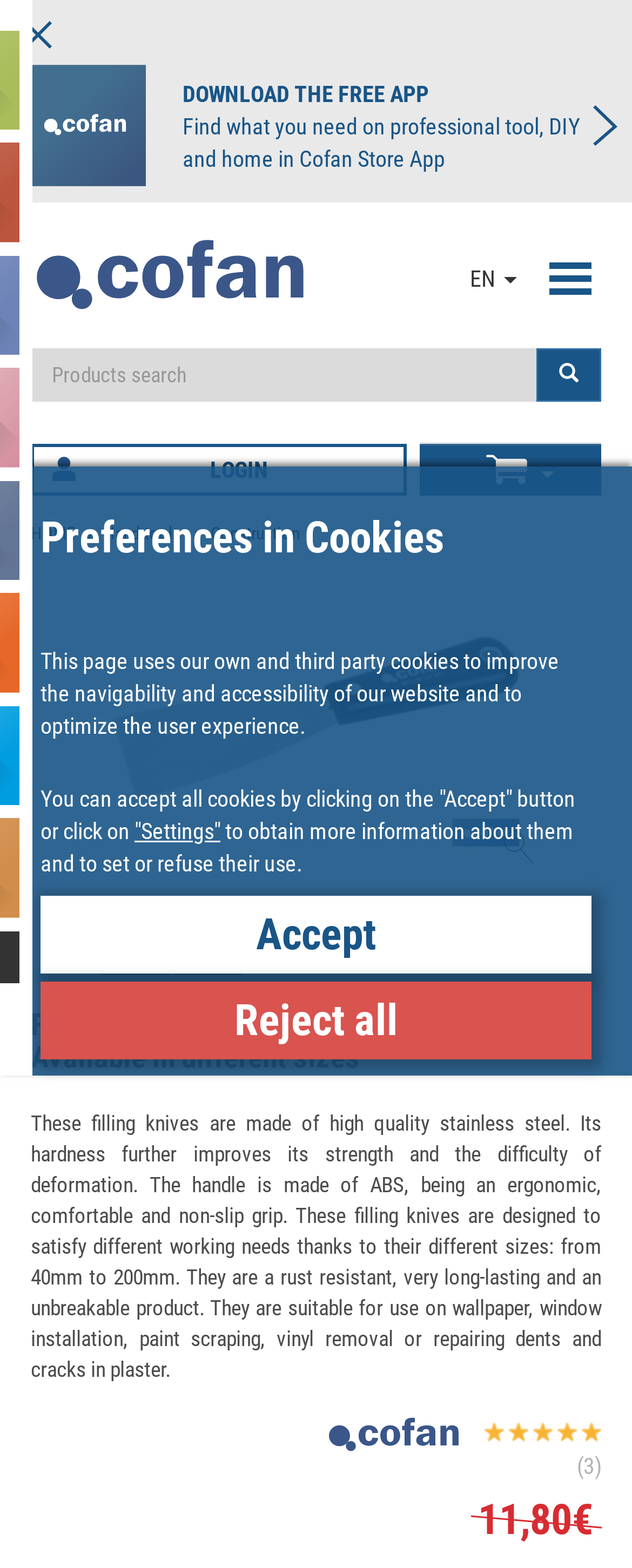Answer the question with a single word or phrase: 
What is the price of the filling knife?

11,80€